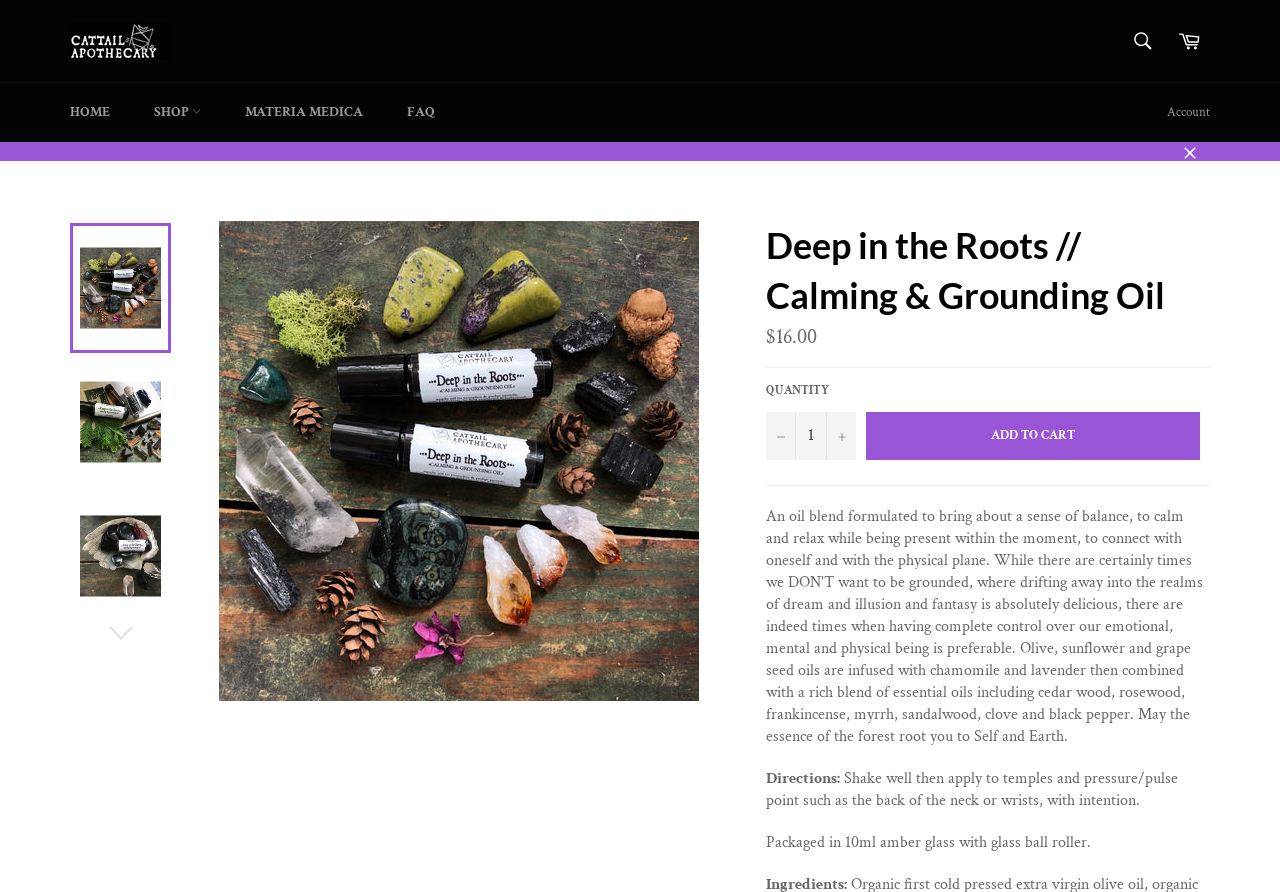Using the image as a reference, answer the following question in as much detail as possible:
What is the name of the oil blend?

I found the answer by looking at the heading element on the webpage, which says 'Deep in the Roots // Calming & Grounding Oil'. This suggests that 'Deep in the Roots' is the name of the oil blend.